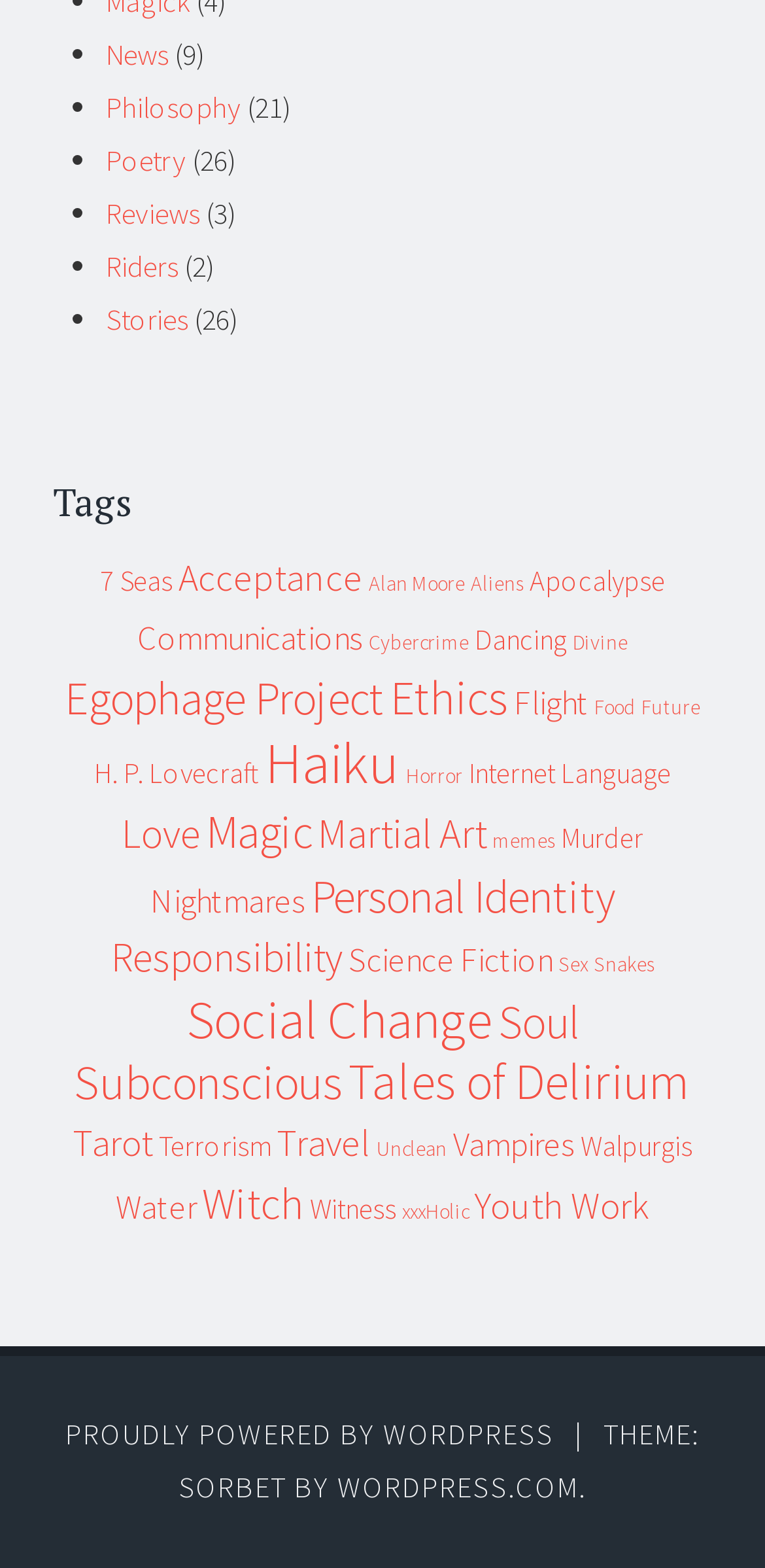Respond to the question below with a single word or phrase: How many news items are listed?

9